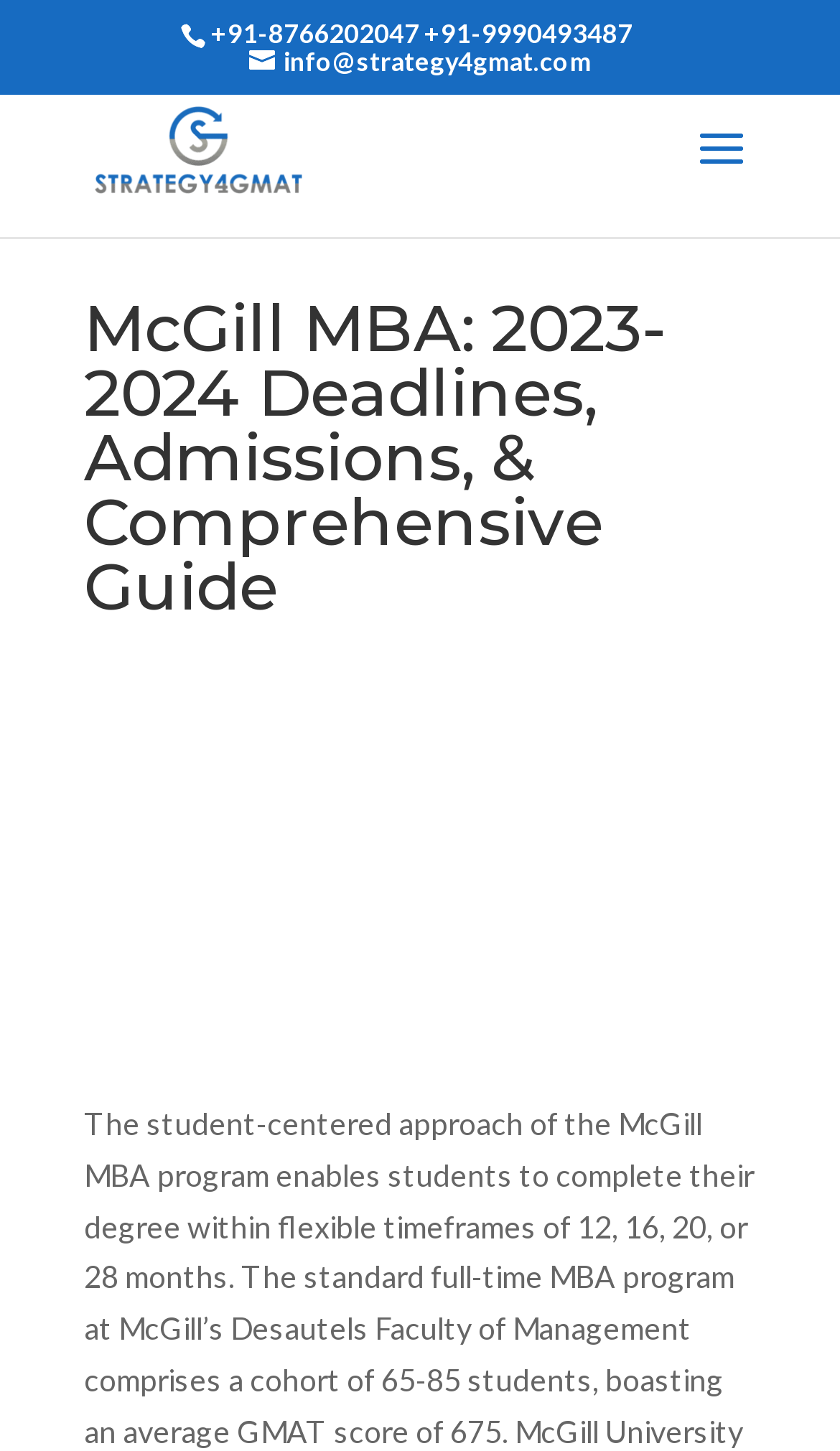Detail the various sections and features of the webpage.

The webpage is about the McGill MBA program at Desautels Faculty of Management for the 2023-2024 academic year. At the top-left corner, there are two phone numbers, +91-8766202047 and +91-9990493487, displayed side by side. Below these phone numbers, there is an email address, info@strategy4gmat.com. To the left of the email address, there is a link to Strategy4GMAT, accompanied by a small image of the Strategy4GMAT logo.

The main content of the webpage is headed by a large title, "McGill MBA: 2023-2024 Deadlines, Admissions, & Comprehensive Guide", which spans almost the entire width of the page. Below the title, there is a large image of McGill University MBA, taking up a significant portion of the page.